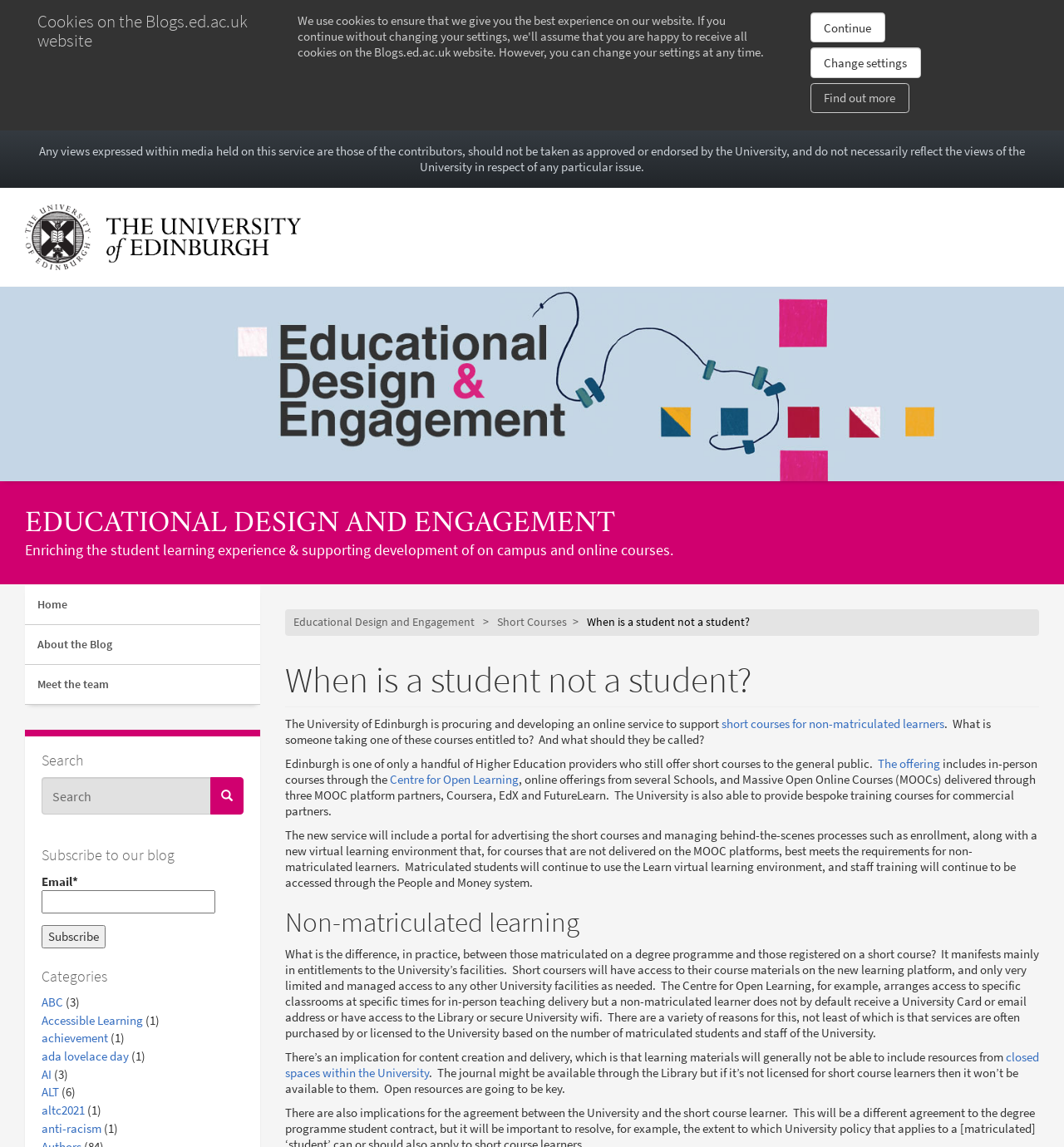From the webpage screenshot, predict the bounding box coordinates (top-left x, top-left y, bottom-right x, bottom-right y) for the UI element described here: Search

[0.197, 0.678, 0.229, 0.71]